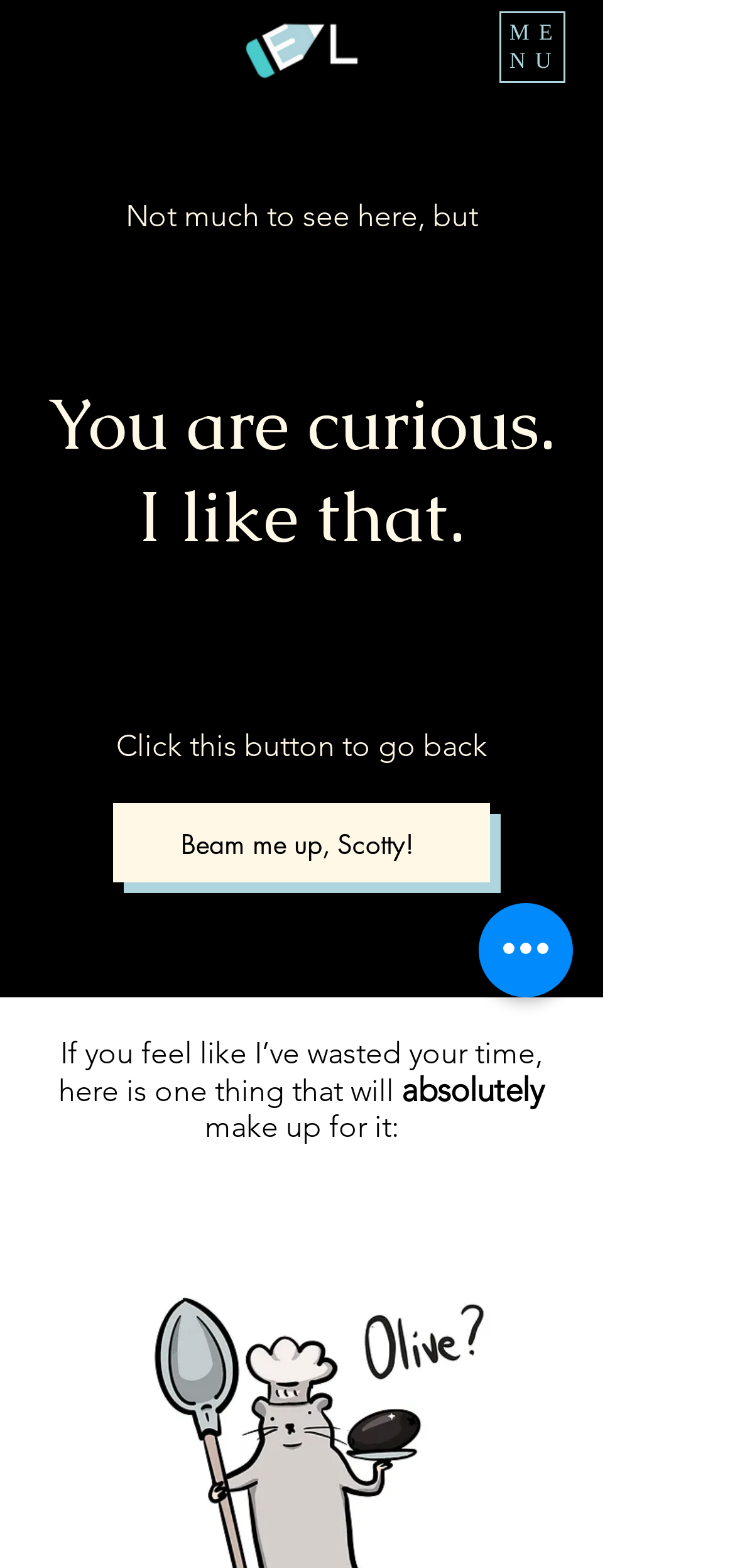Find the bounding box coordinates for the HTML element described as: "Beam me up, Scotty!". The coordinates should consist of four float values between 0 and 1, i.e., [left, top, right, bottom].

[0.154, 0.512, 0.667, 0.563]